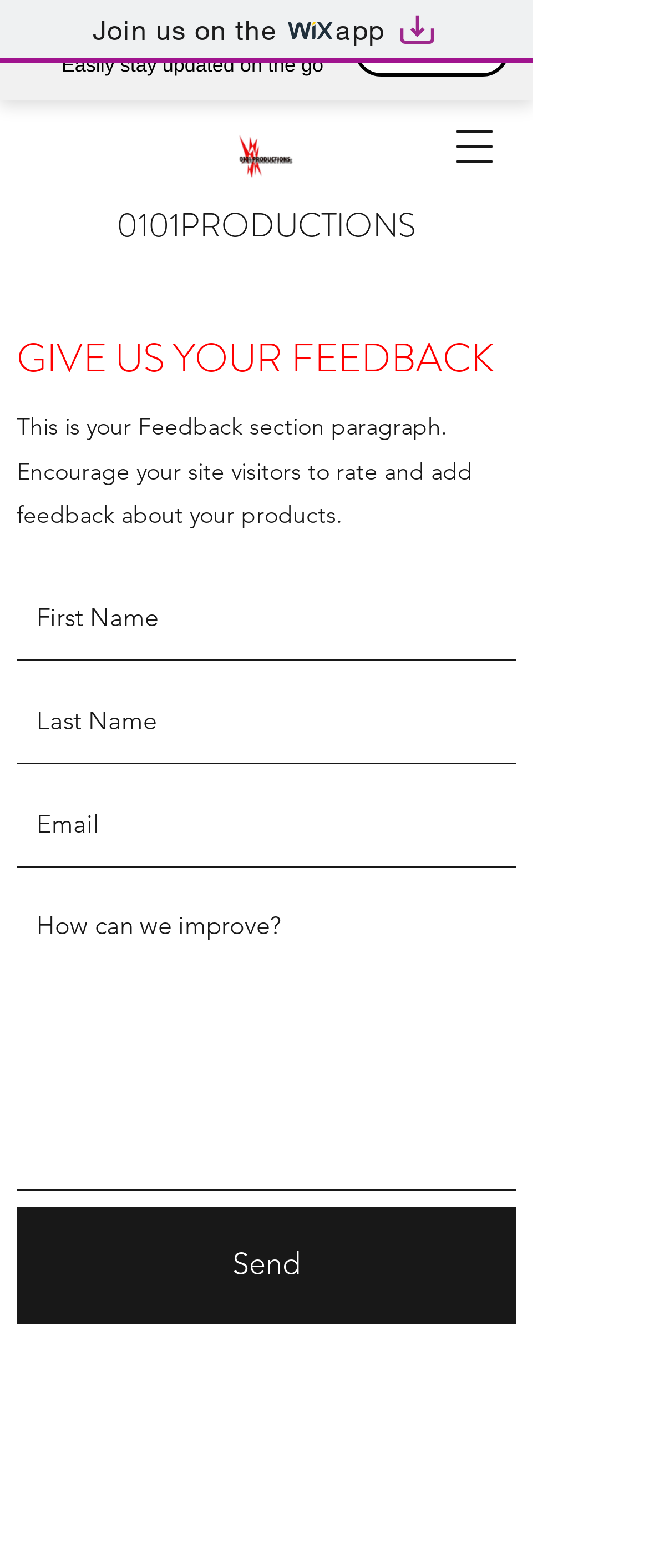Create a detailed narrative of the webpage’s visual and textual elements.

This webpage is a members-only page for creatives who have joined 0101 productions. At the top left corner, there is a button with an "X" icon, likely used to close a window or menu. Next to it, there is a static text "Join us on the App" with a brief description "Easily stay updated on the go" below it. A "Go to App" button is positioned to the right of these texts.

Below these elements, there is a link "Join us on the wix app Artboard 1" with two images, one of the Wix logo and another of Artboard 1, aligned horizontally. 

On the top right corner, there is a button to open a navigation menu. Below it, there is a link with an image of the CHOSEN LOGO_edited.png. 

The main content of the page is divided into two sections. The first section has a link with the text "0101PRODUCTIONS" and a series of textboxes for users to input their First Name, Last Name, Email, and an additional optional field. There is a "Send" button at the bottom of these textboxes.

The second section is a feedback section, headed by a heading "GIVE US YOUR FEEDBACK" and a paragraph of text encouraging users to rate and add feedback about products.